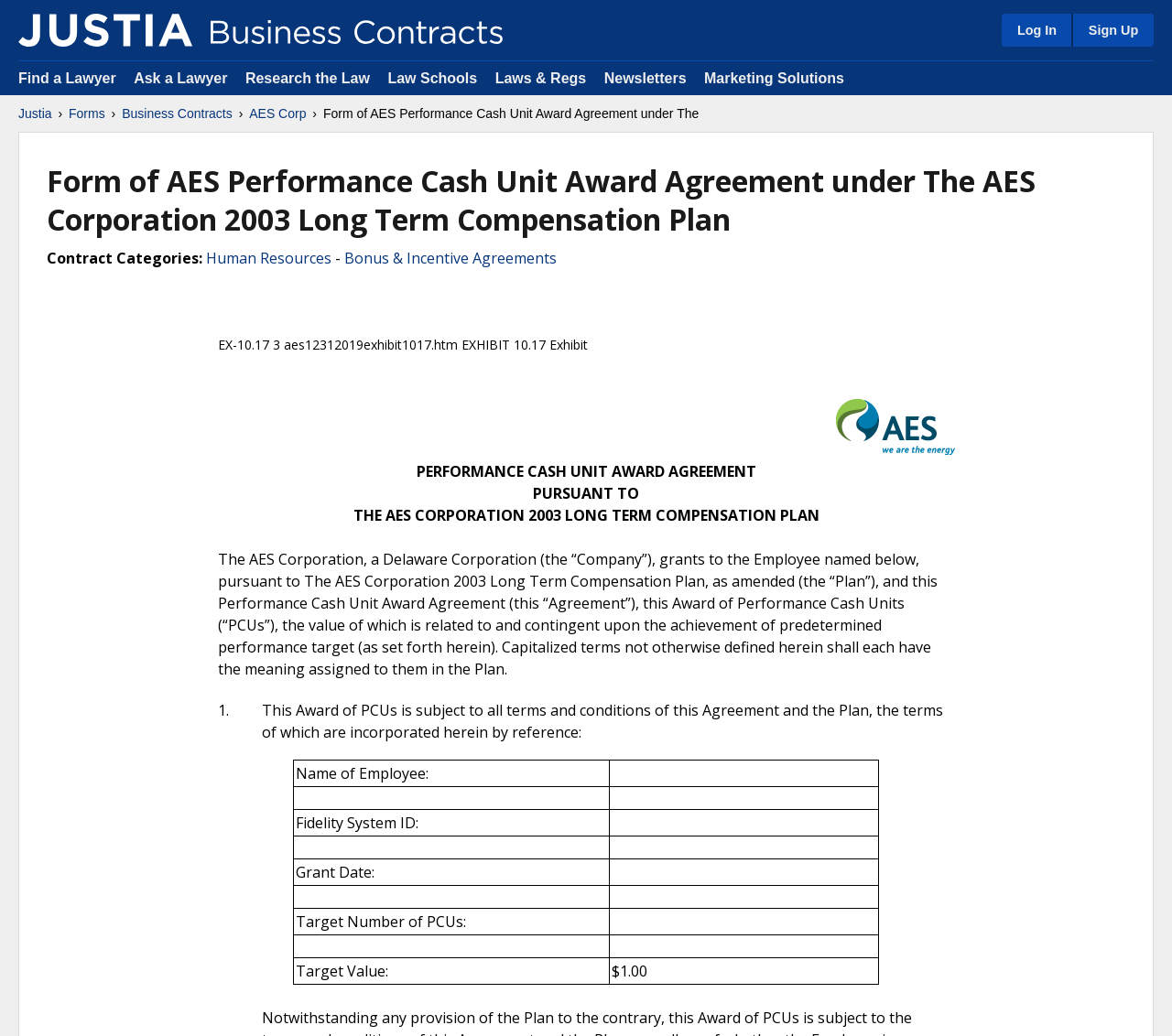Mark the bounding box of the element that matches the following description: "Bonus & Incentive Agreements".

[0.294, 0.24, 0.475, 0.259]